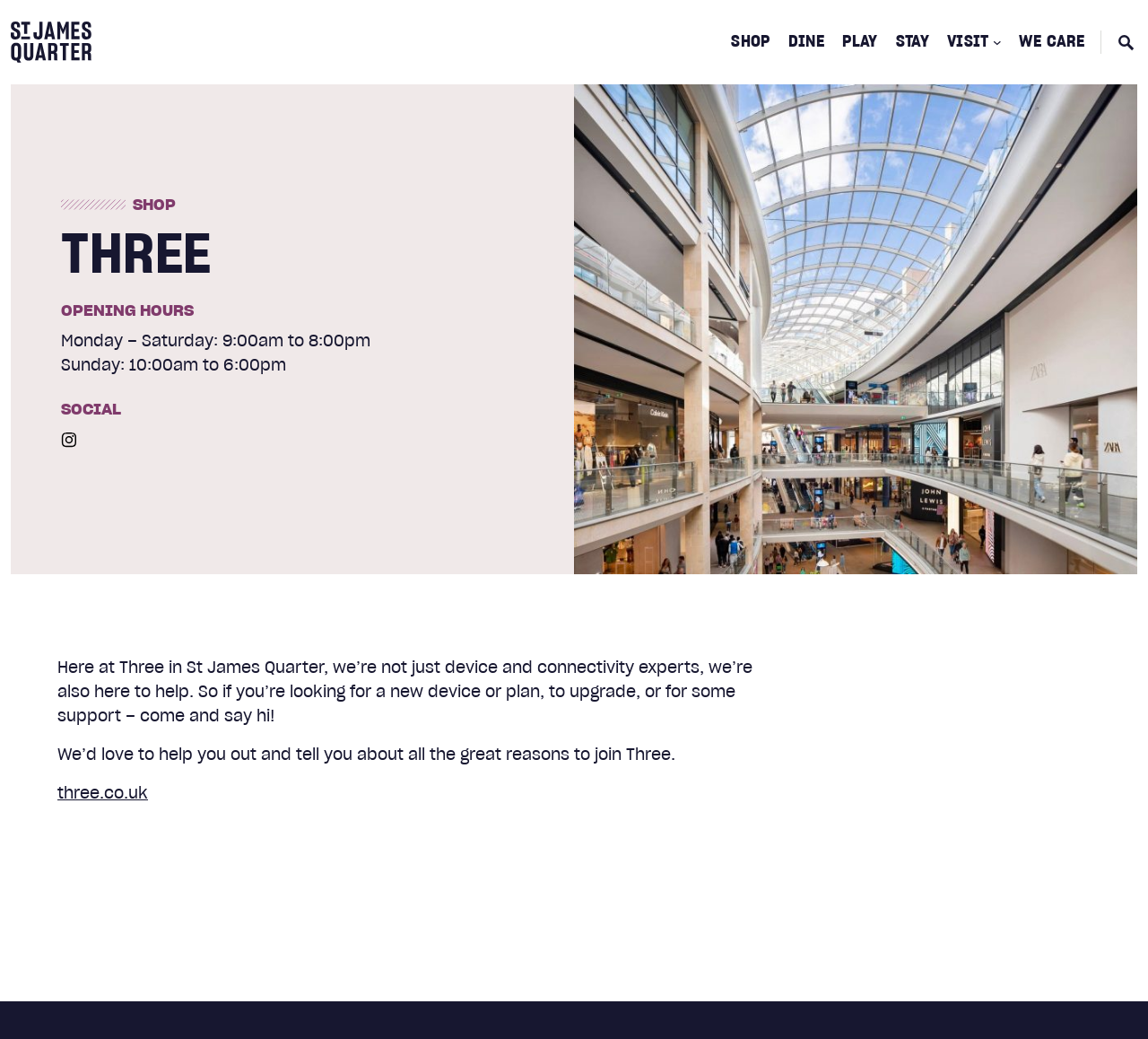Please identify the bounding box coordinates of the element that needs to be clicked to execute the following command: "Click the SHOP link". Provide the bounding box using four float numbers between 0 and 1, formatted as [left, top, right, bottom].

[0.637, 0.032, 0.671, 0.049]